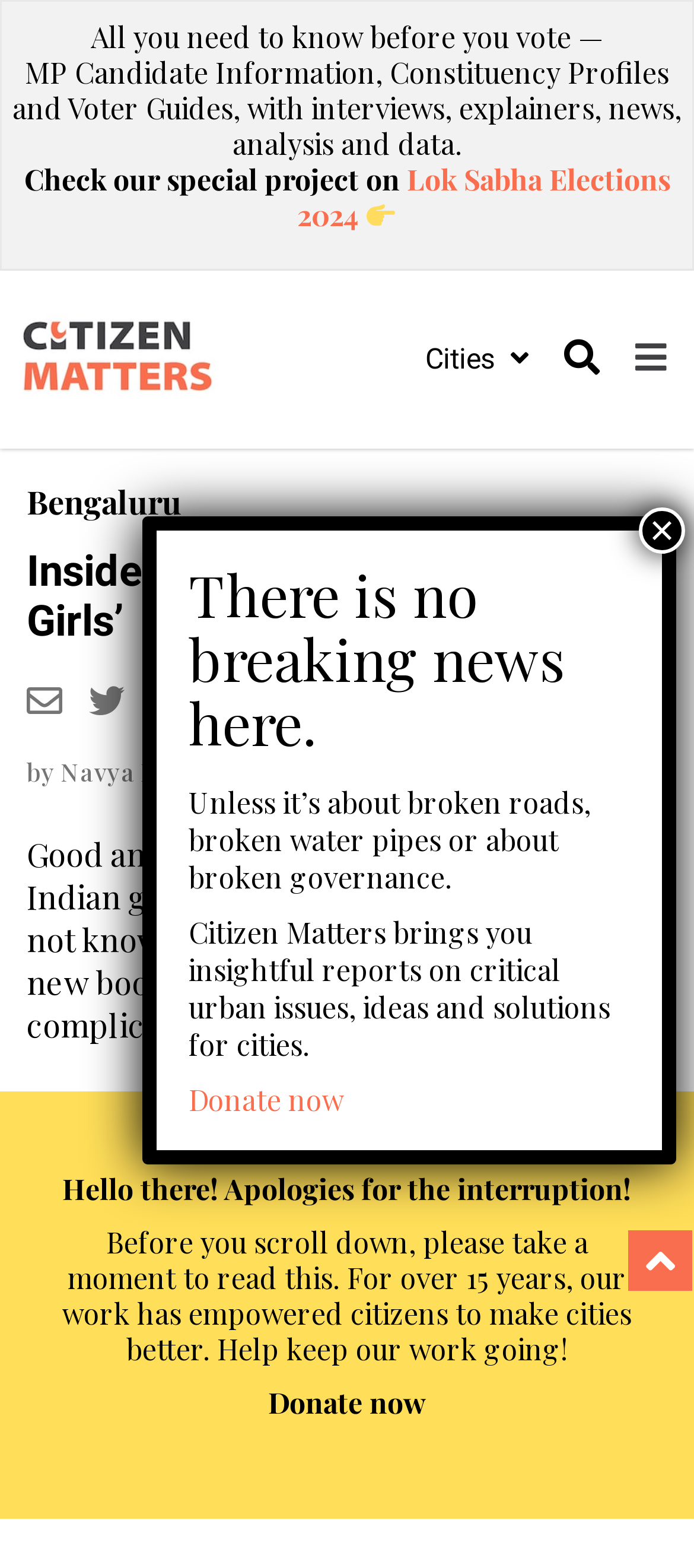Highlight the bounding box coordinates of the element you need to click to perform the following instruction: "Donate now to support the work."

[0.386, 0.882, 0.614, 0.906]